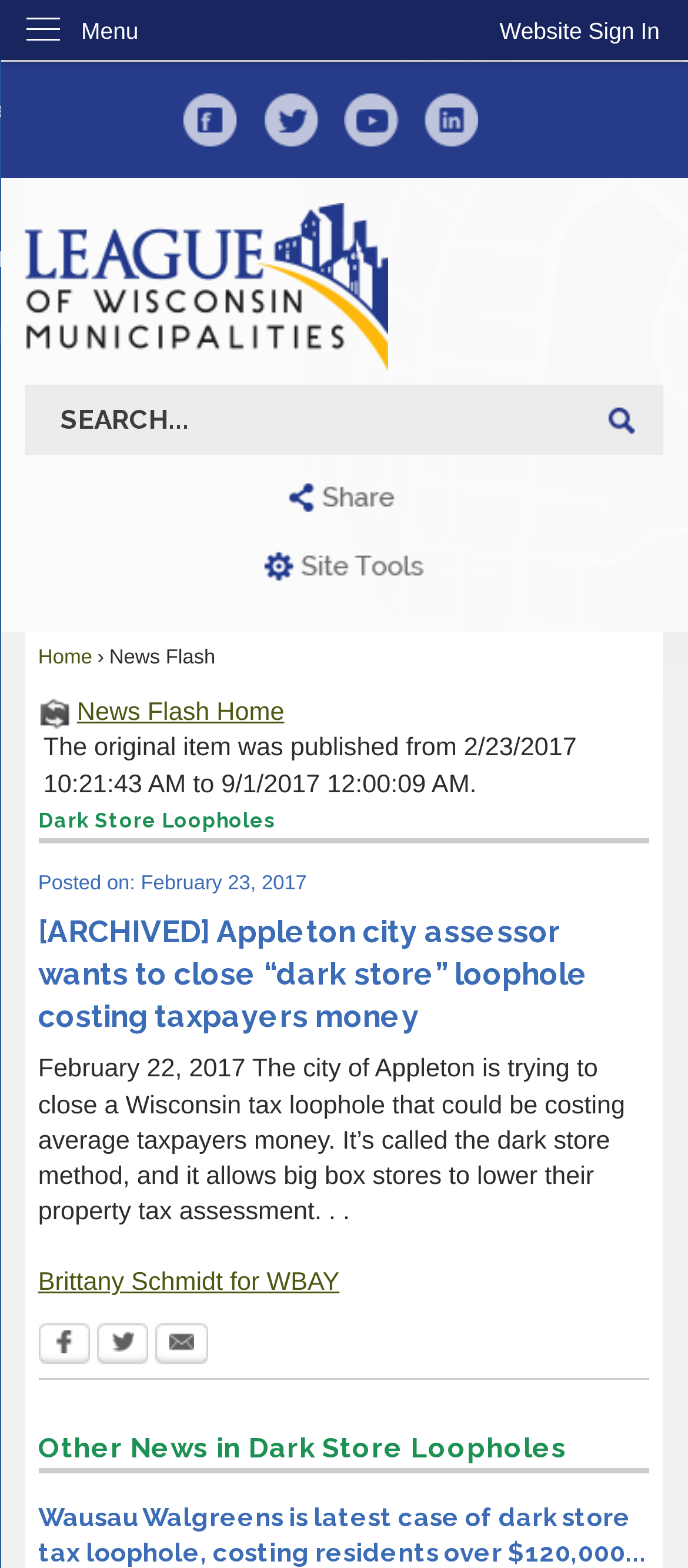Please look at the image and answer the question with a detailed explanation: What is the name of the method allowing big box stores to lower their property tax assessment?

The webpage mentions that the city of Appleton is trying to close a Wisconsin tax loophole that could be costing average taxpayers money, and this loophole is called the dark store method, which allows big box stores to lower their property tax assessment.